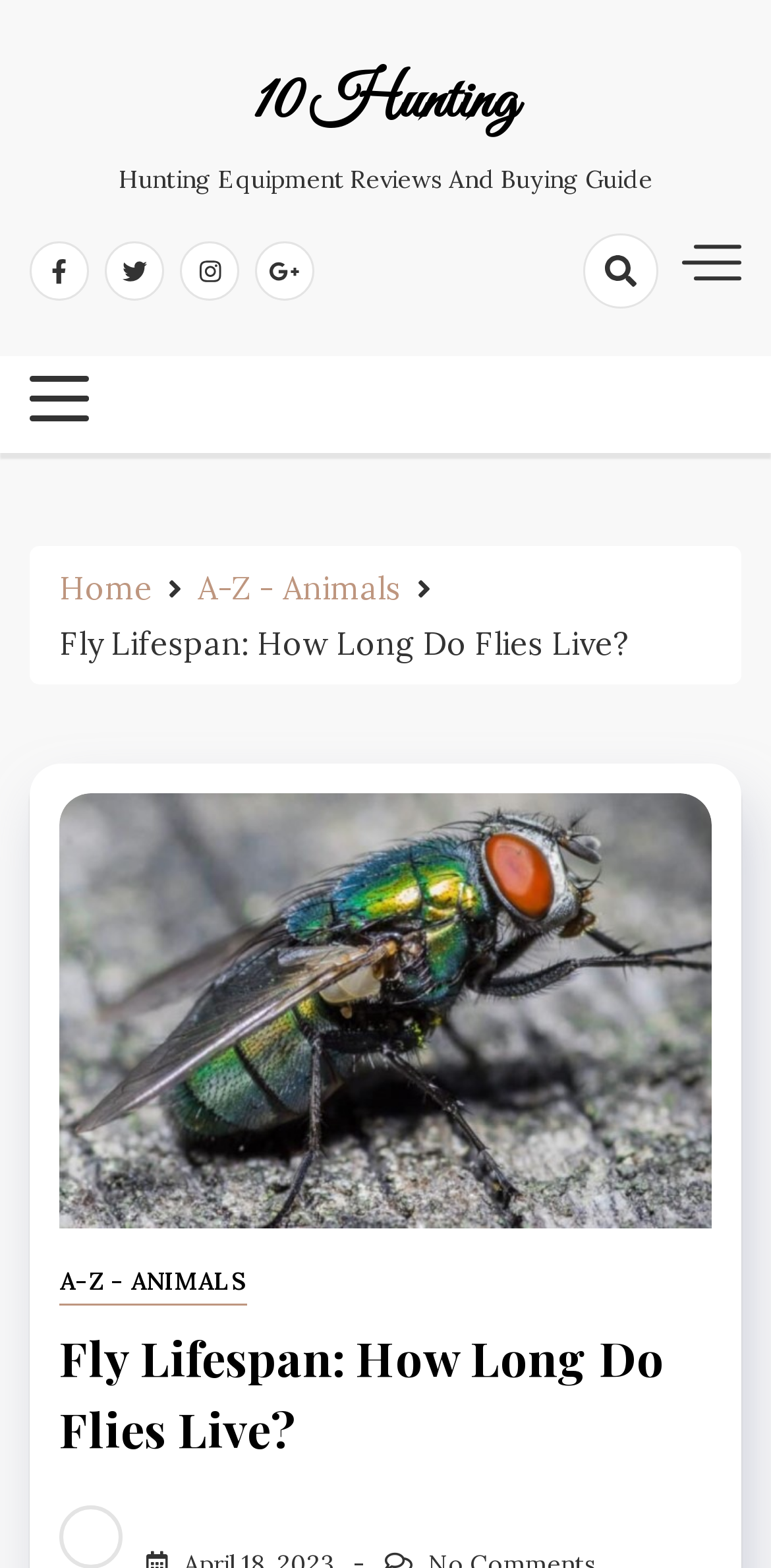Locate the bounding box of the UI element described in the following text: "Home".

[0.077, 0.362, 0.197, 0.388]